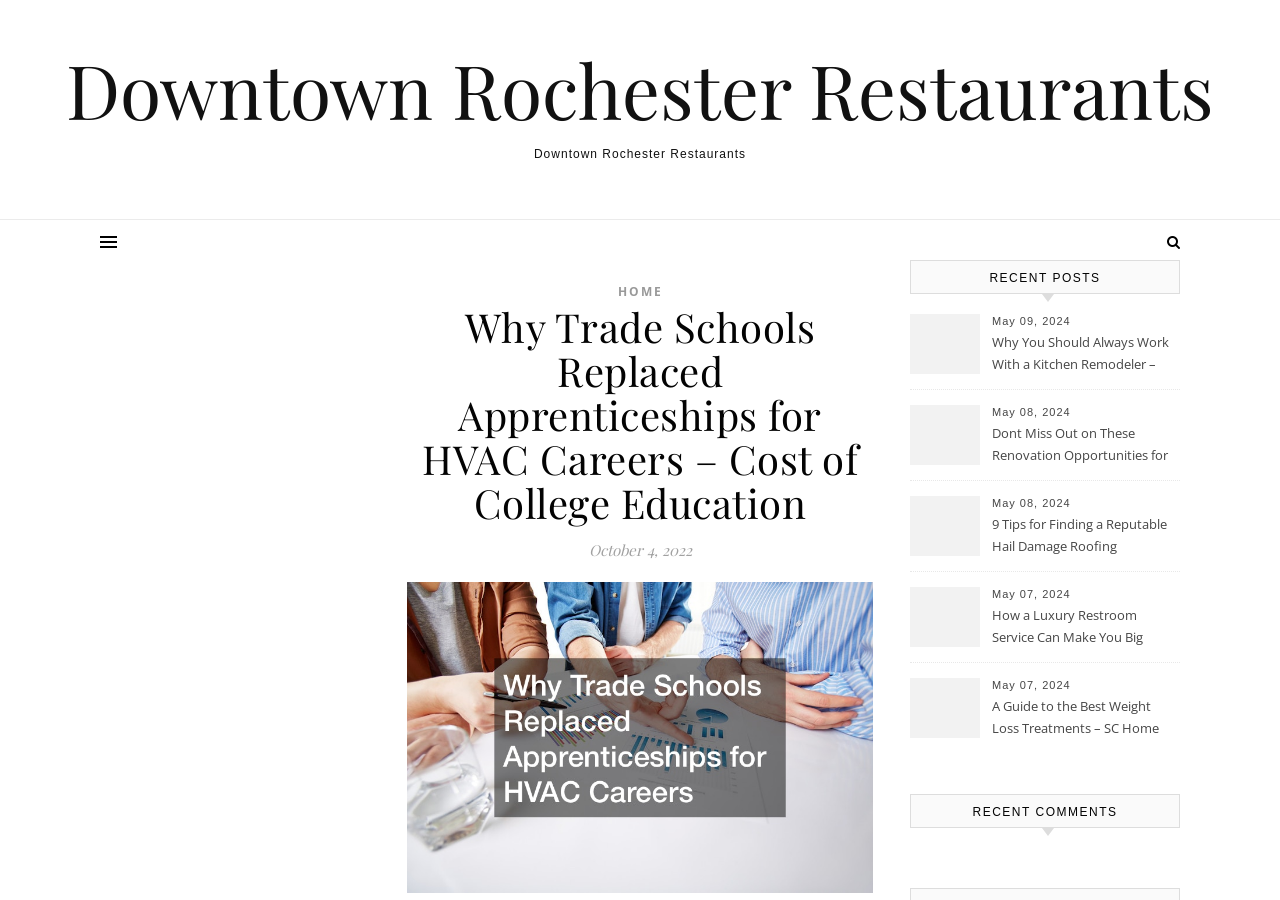What is the primary heading on this webpage?

Why Trade Schools Replaced Apprenticeships for HVAC Careers – Cost of College Education